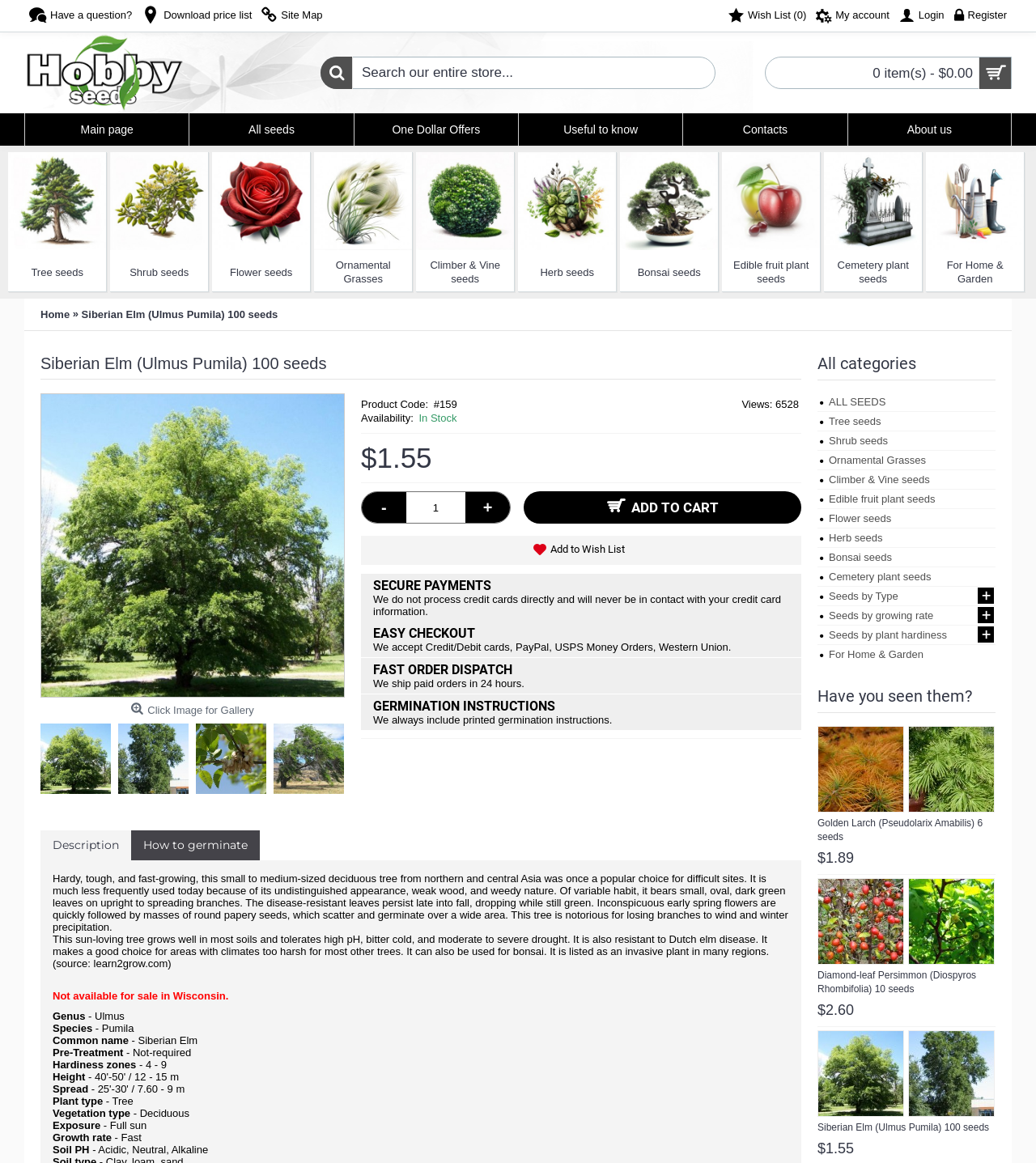Determine the primary headline of the webpage.

Siberian Elm (Ulmus Pumila) 100 seeds